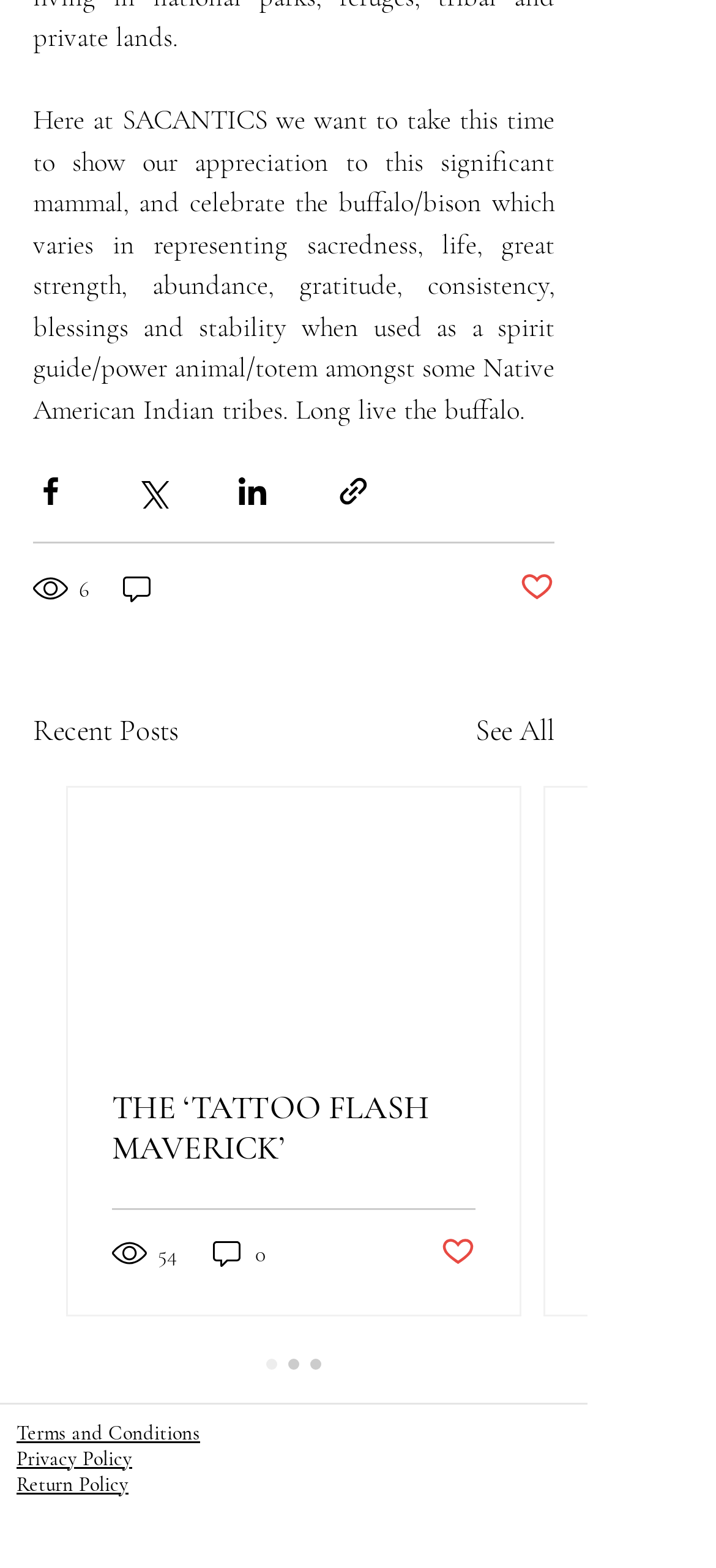Identify the bounding box coordinates of the clickable region to carry out the given instruction: "View recent posts".

[0.046, 0.452, 0.249, 0.48]